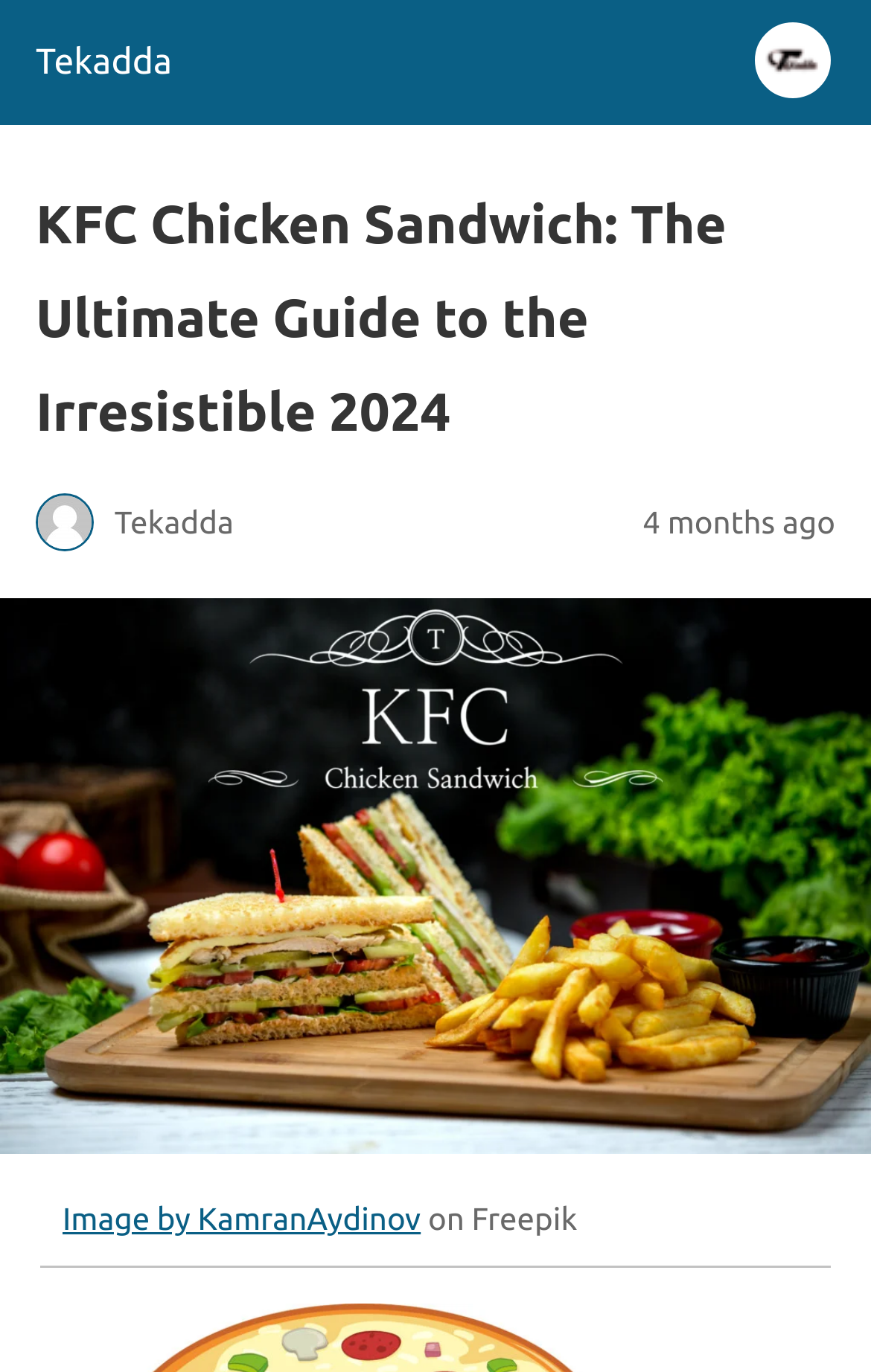What is the logo of the website?
Using the image as a reference, answer the question in detail.

The logo of the website is Tekadda, which is an image located at the top left corner of the webpage, as indicated by the bounding box coordinates [0.869, 0.018, 0.951, 0.07] and the OCR text 'Site icon'.